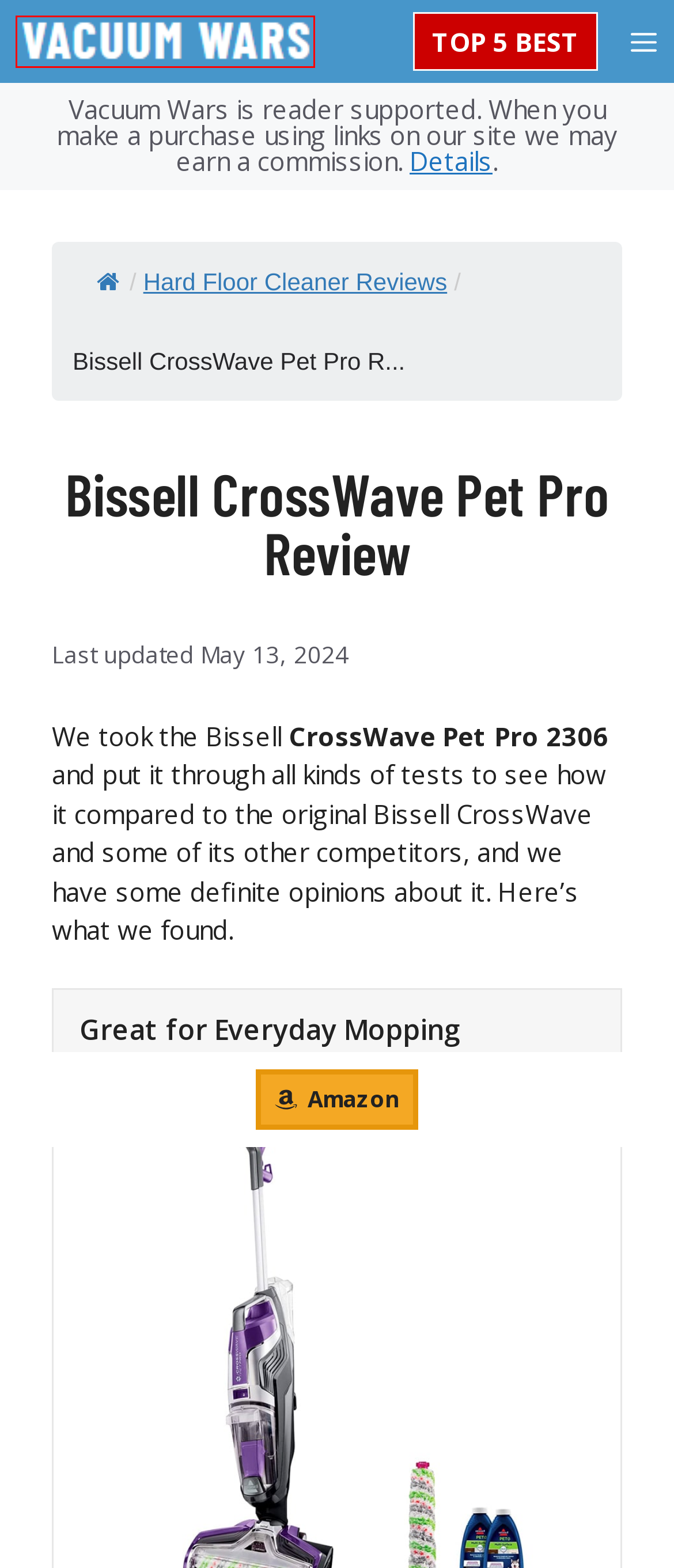With the provided webpage screenshot containing a red bounding box around a UI element, determine which description best matches the new webpage that appears after clicking the selected element. The choices are:
A. Hard Floor Cleaner Reviews | Vacuum Wars
B. Amazon.com
C. Vacuum Wars – Vacuum News and Reviews You Can Trust
D. Bissell CrossWave Pet Pro vs Shark HydroVac XL | Vacuum Wars
E. Best Bissell Vacuums - 2024, Tested & Reviewed | Vacuum Wars
F. Terms of Use | Vacuum Wars
G. Best Bissell Carpet Cleaner Comparison and Buyer’s Guide | Vacuum Wars
H. Best Carpet Cleaners – 2024 | Vacuum Wars

C